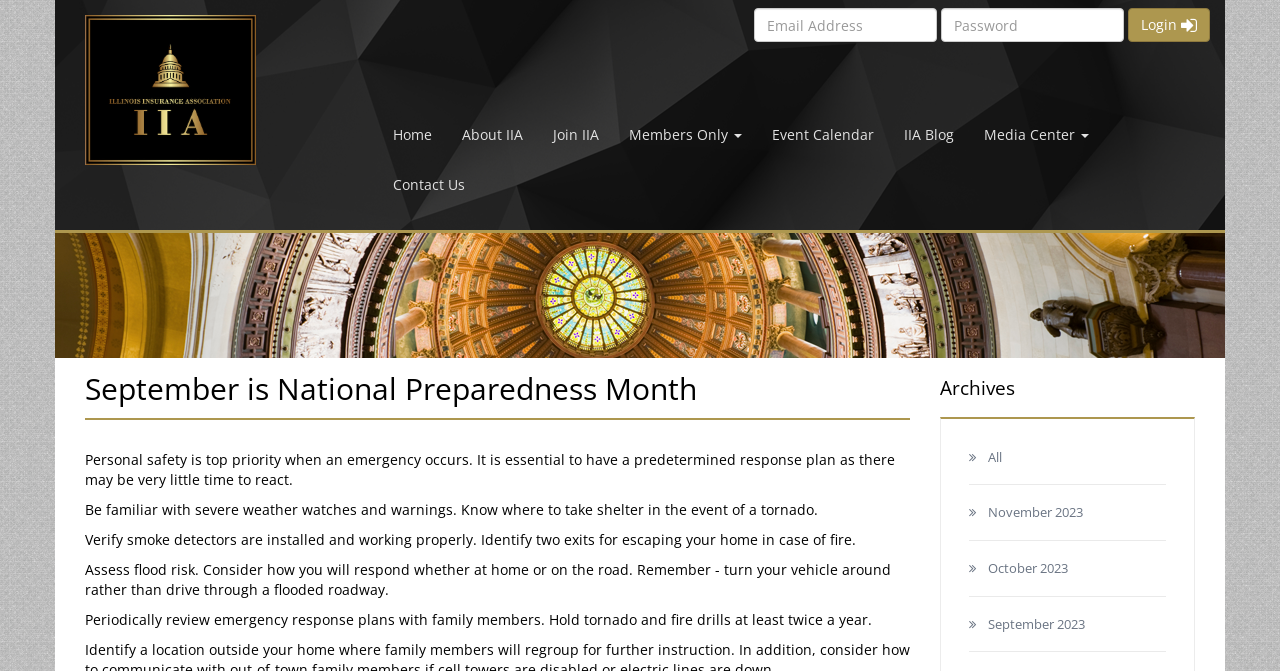Find the bounding box coordinates for the element that must be clicked to complete the instruction: "Go to home page". The coordinates should be four float numbers between 0 and 1, indicated as [left, top, right, bottom].

[0.295, 0.164, 0.349, 0.238]